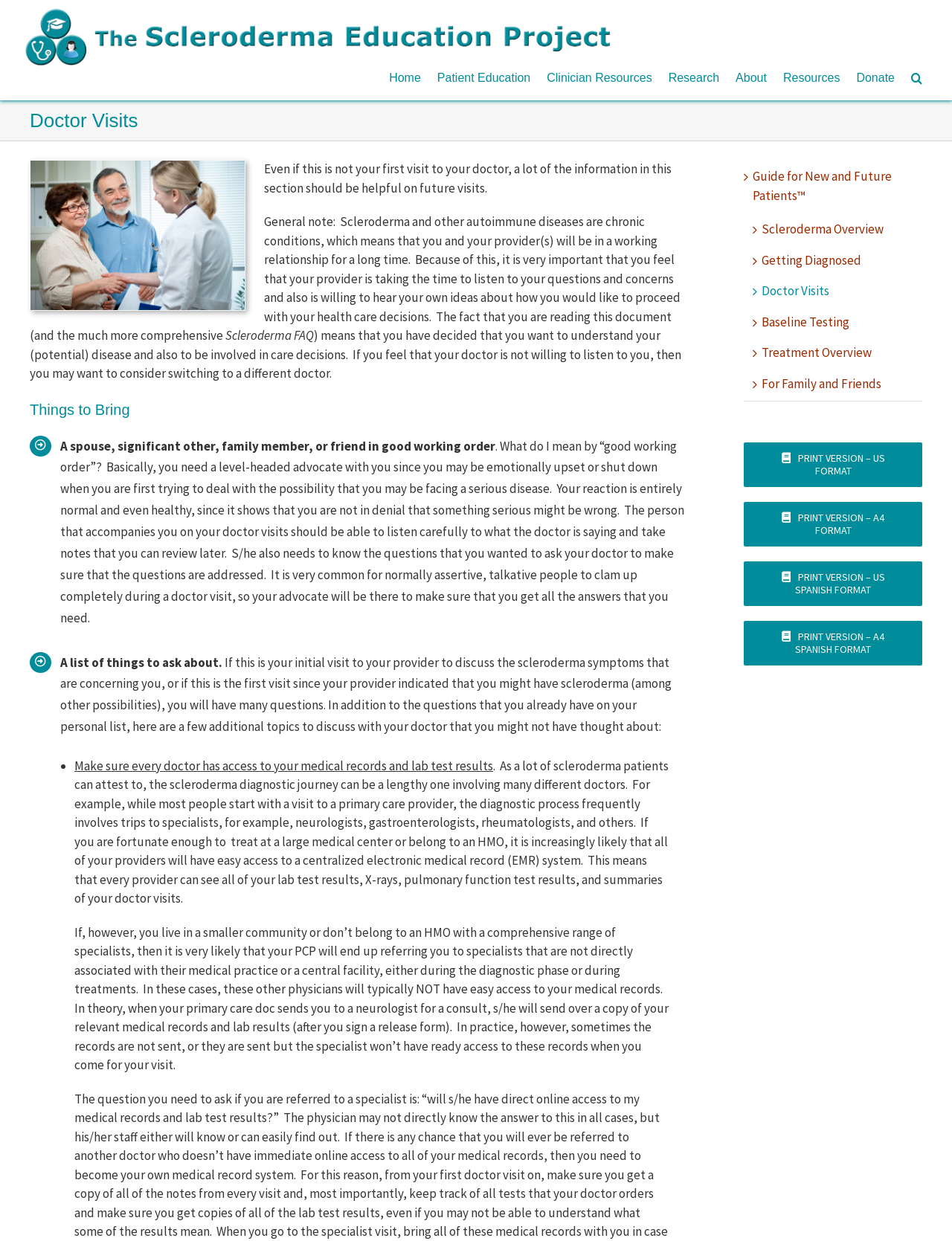Extract the bounding box coordinates for the UI element described by the text: "Treatment Overview". The coordinates should be in the form of [left, top, right, bottom] with values between 0 and 1.

[0.8, 0.277, 0.916, 0.291]